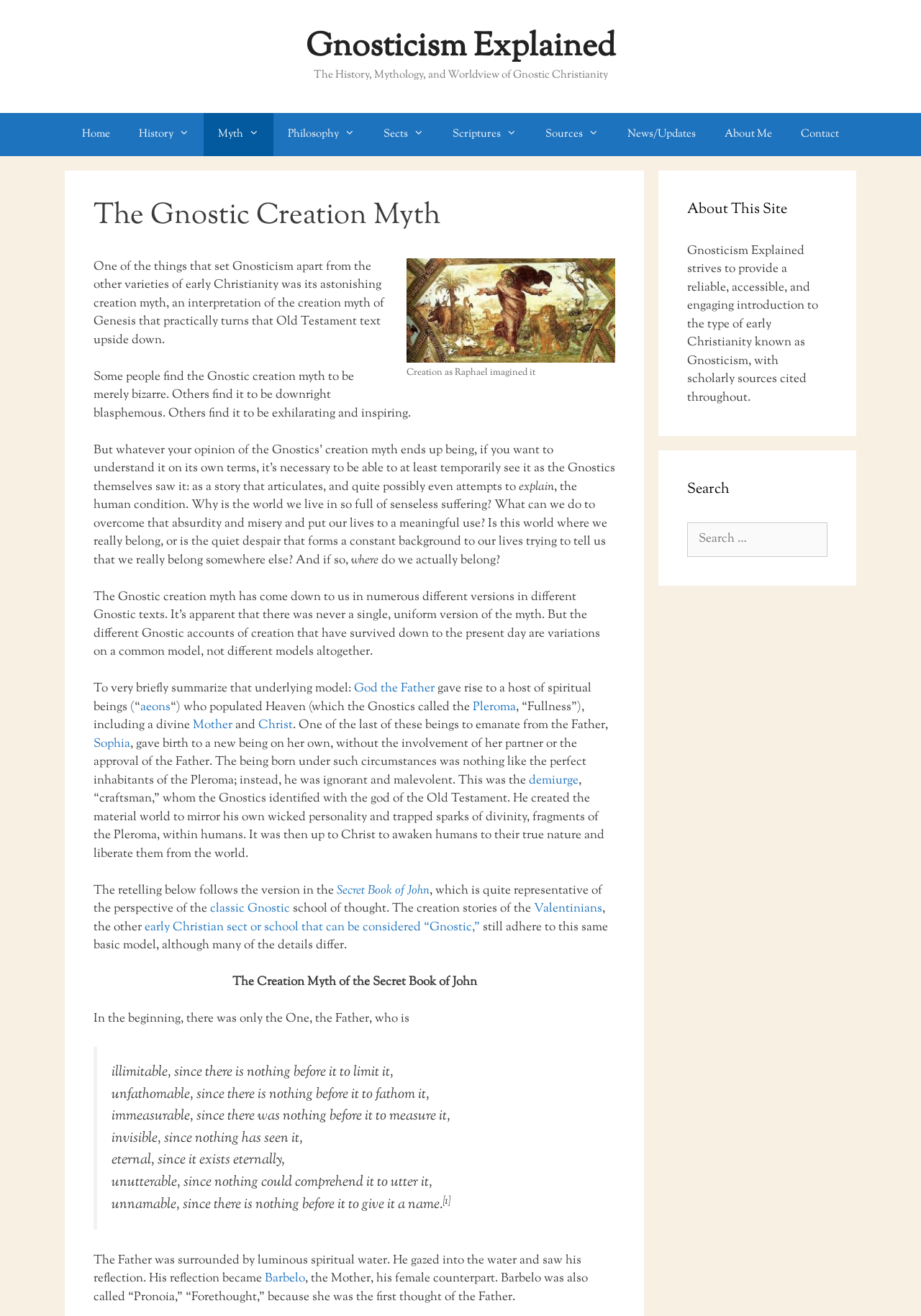Please determine the bounding box coordinates of the element to click in order to execute the following instruction: "Click on the 'Home' link". The coordinates should be four float numbers between 0 and 1, specified as [left, top, right, bottom].

[0.073, 0.086, 0.135, 0.118]